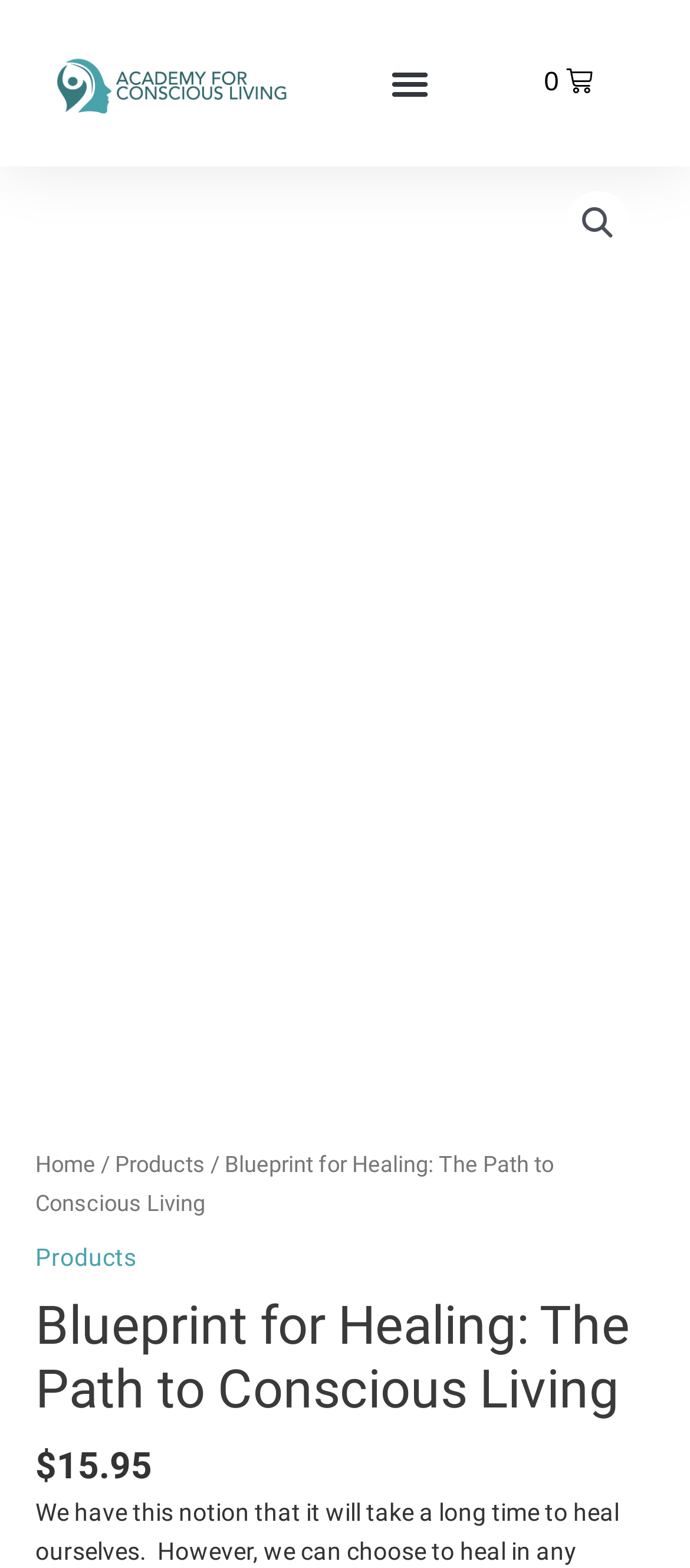What is the price of the product? Using the information from the screenshot, answer with a single word or phrase.

$15.95